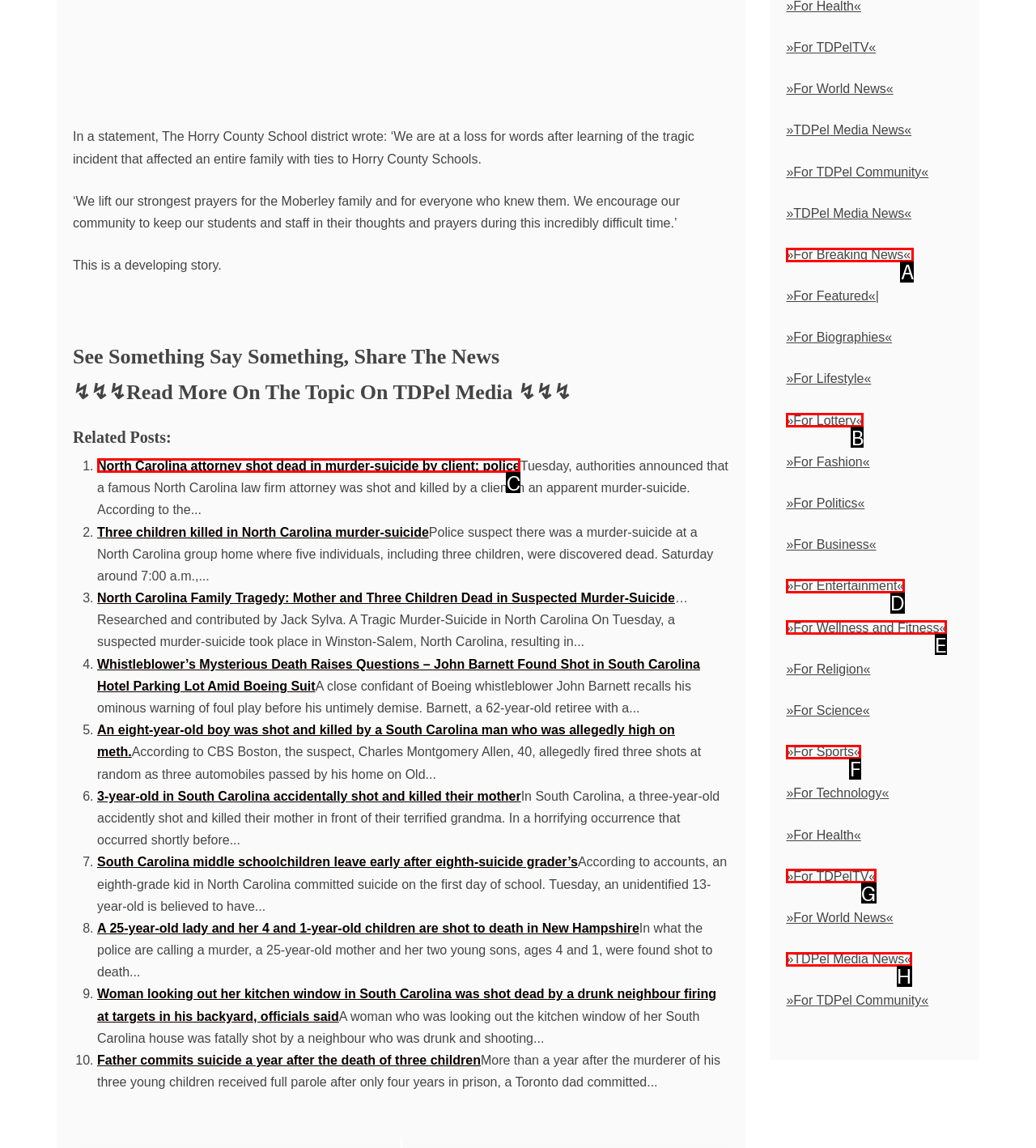Identify the correct choice to execute this task: Explore 'For Breaking News'
Respond with the letter corresponding to the right option from the available choices.

A